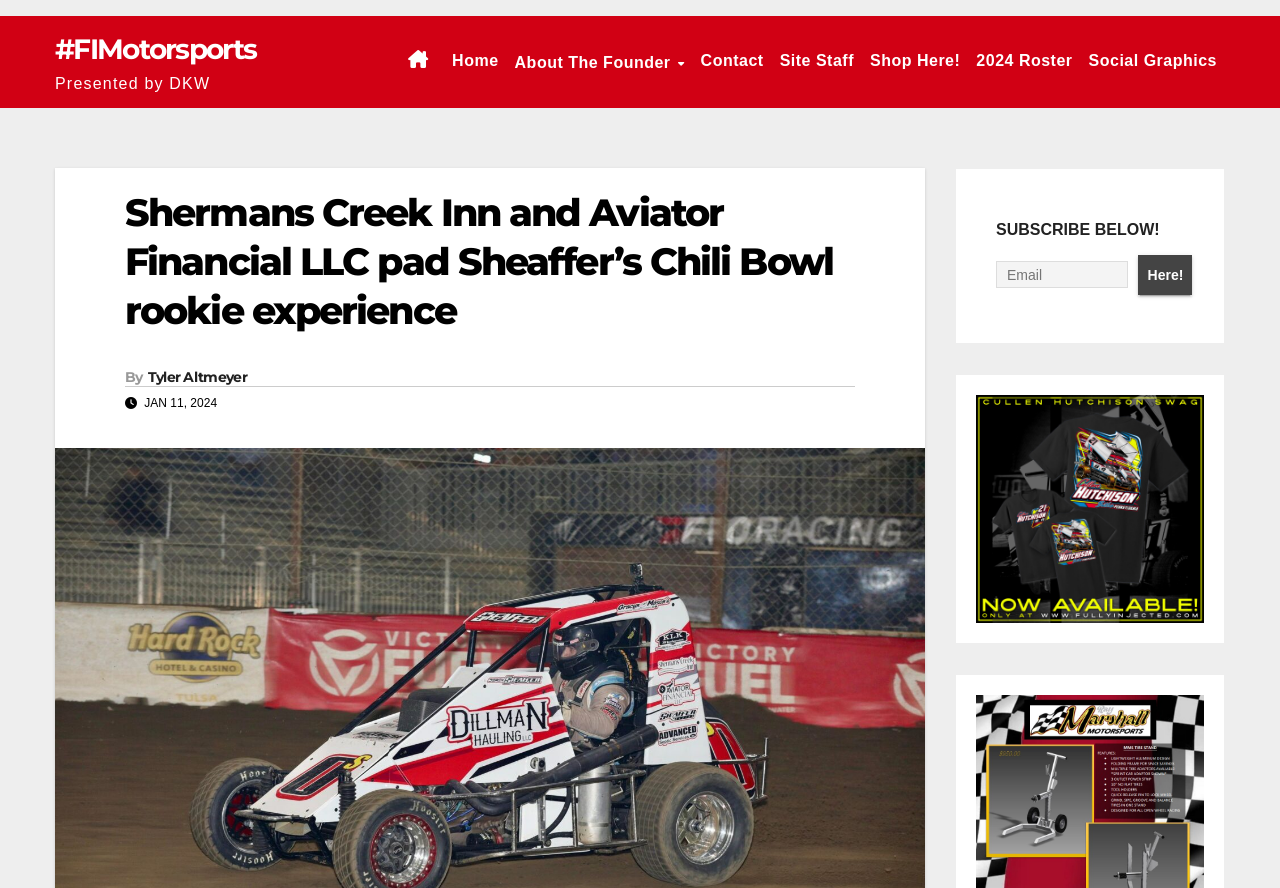Determine the bounding box coordinates for the area that should be clicked to carry out the following instruction: "View the 2024 Roster".

[0.757, 0.018, 0.844, 0.119]